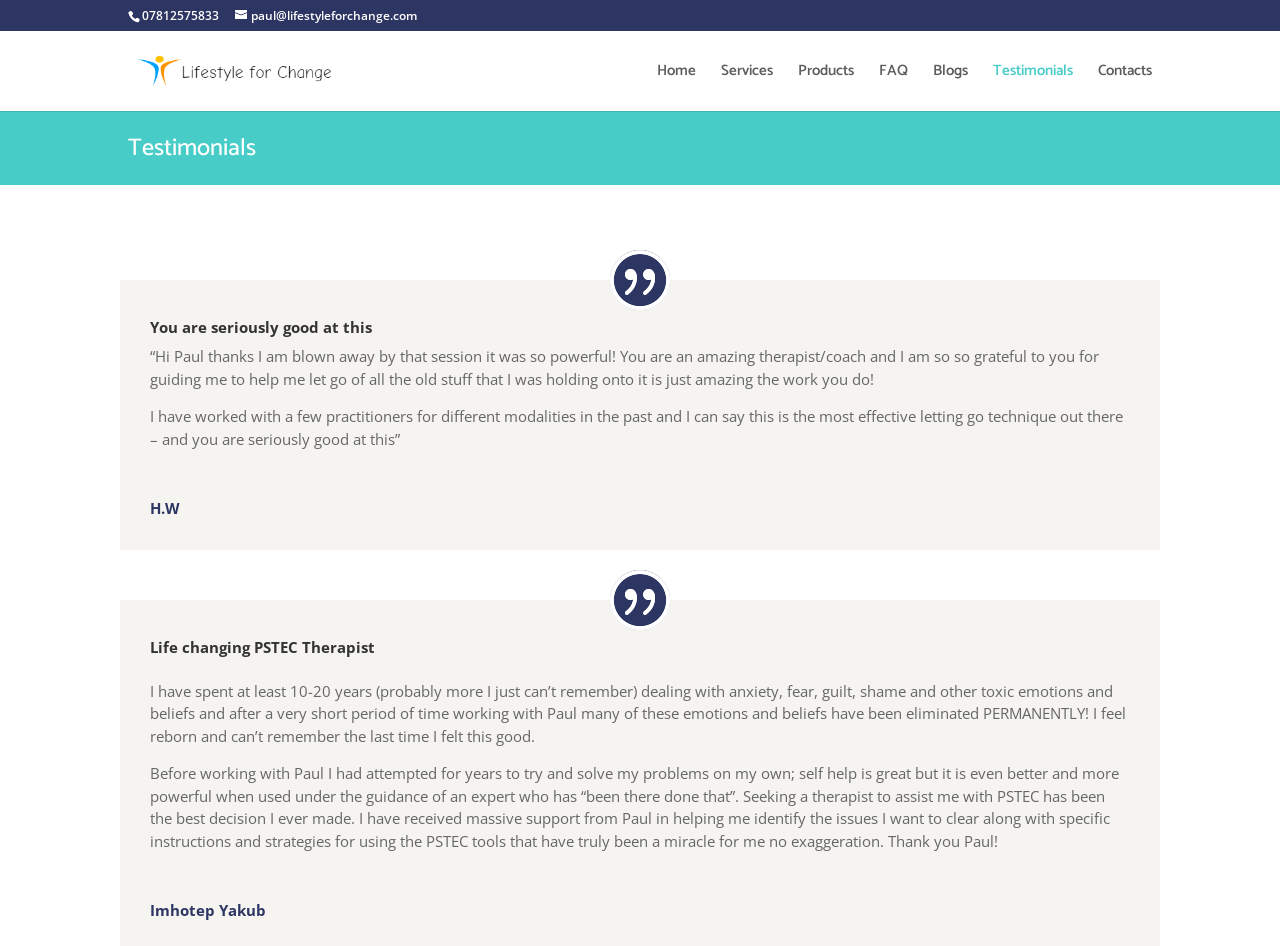Find the UI element described as: "alt="Lifestyle for Change"" and predict its bounding box coordinates. Ensure the coordinates are four float numbers between 0 and 1, [left, top, right, bottom].

[0.102, 0.063, 0.352, 0.087]